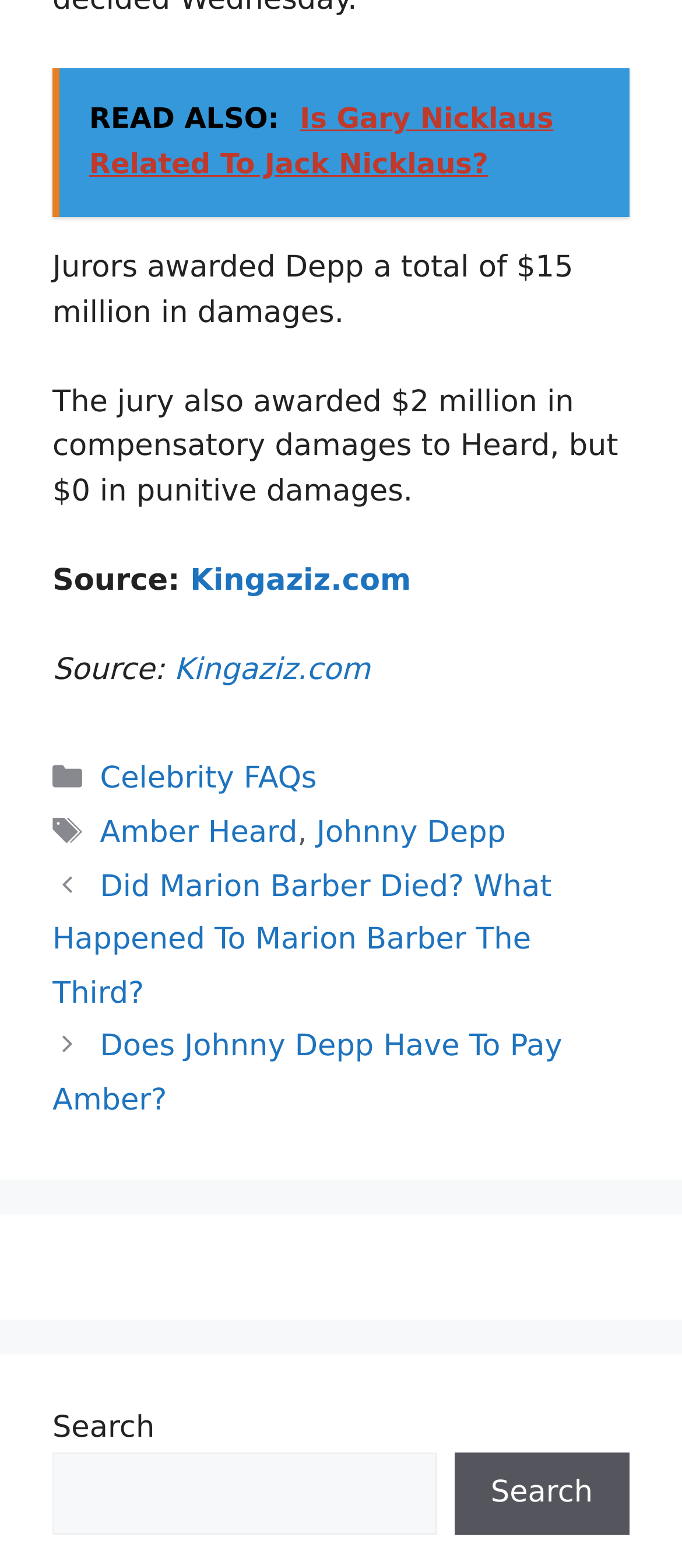Specify the bounding box coordinates of the area to click in order to follow the given instruction: "Search for something."

[0.666, 0.926, 0.923, 0.979]